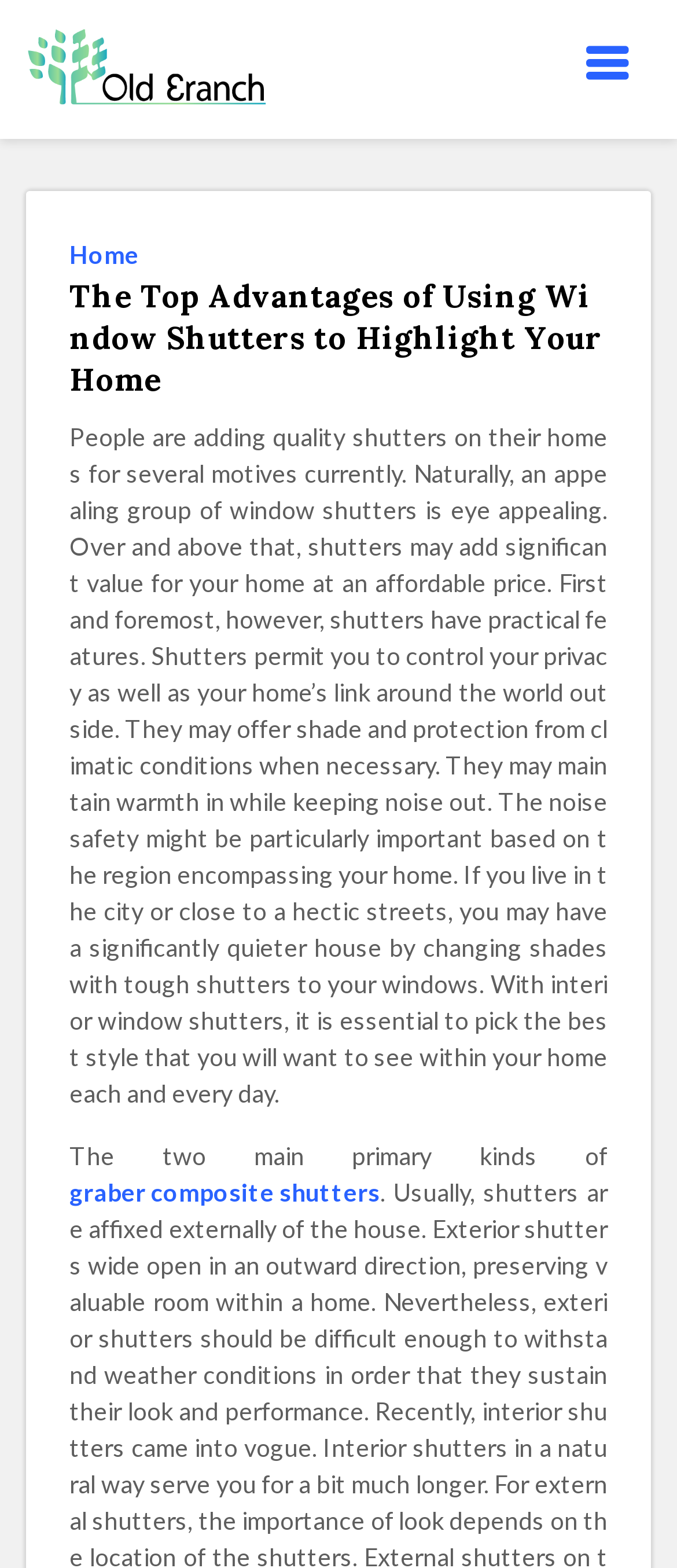Please provide the bounding box coordinates for the UI element as described: "alt="General Stories"". The coordinates must be four floats between 0 and 1, represented as [left, top, right, bottom].

[0.038, 0.0, 0.4, 0.088]